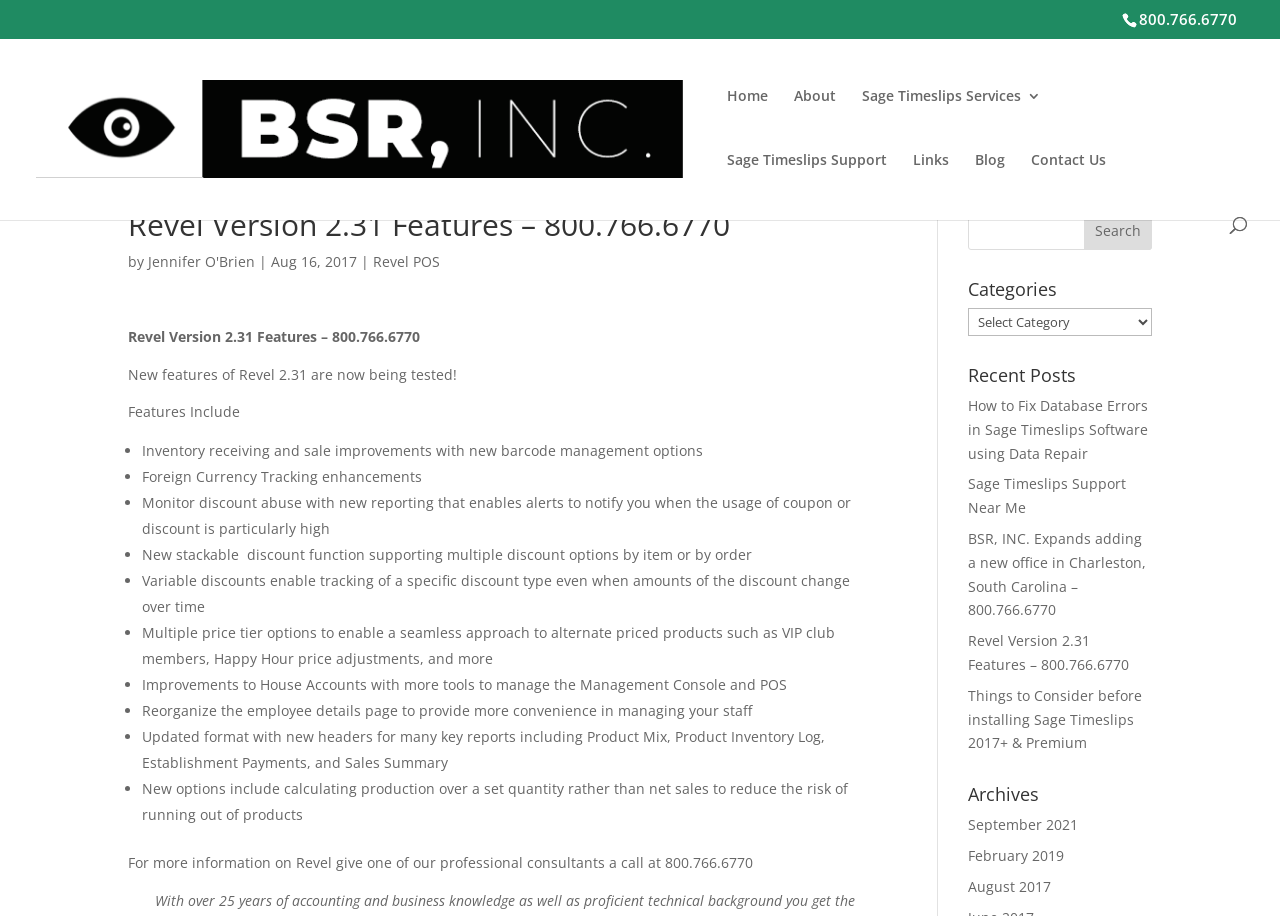Locate the bounding box coordinates of the element's region that should be clicked to carry out the following instruction: "Read about Revel Version 2.31 features". The coordinates need to be four float numbers between 0 and 1, i.e., [left, top, right, bottom].

[0.1, 0.357, 0.328, 0.378]